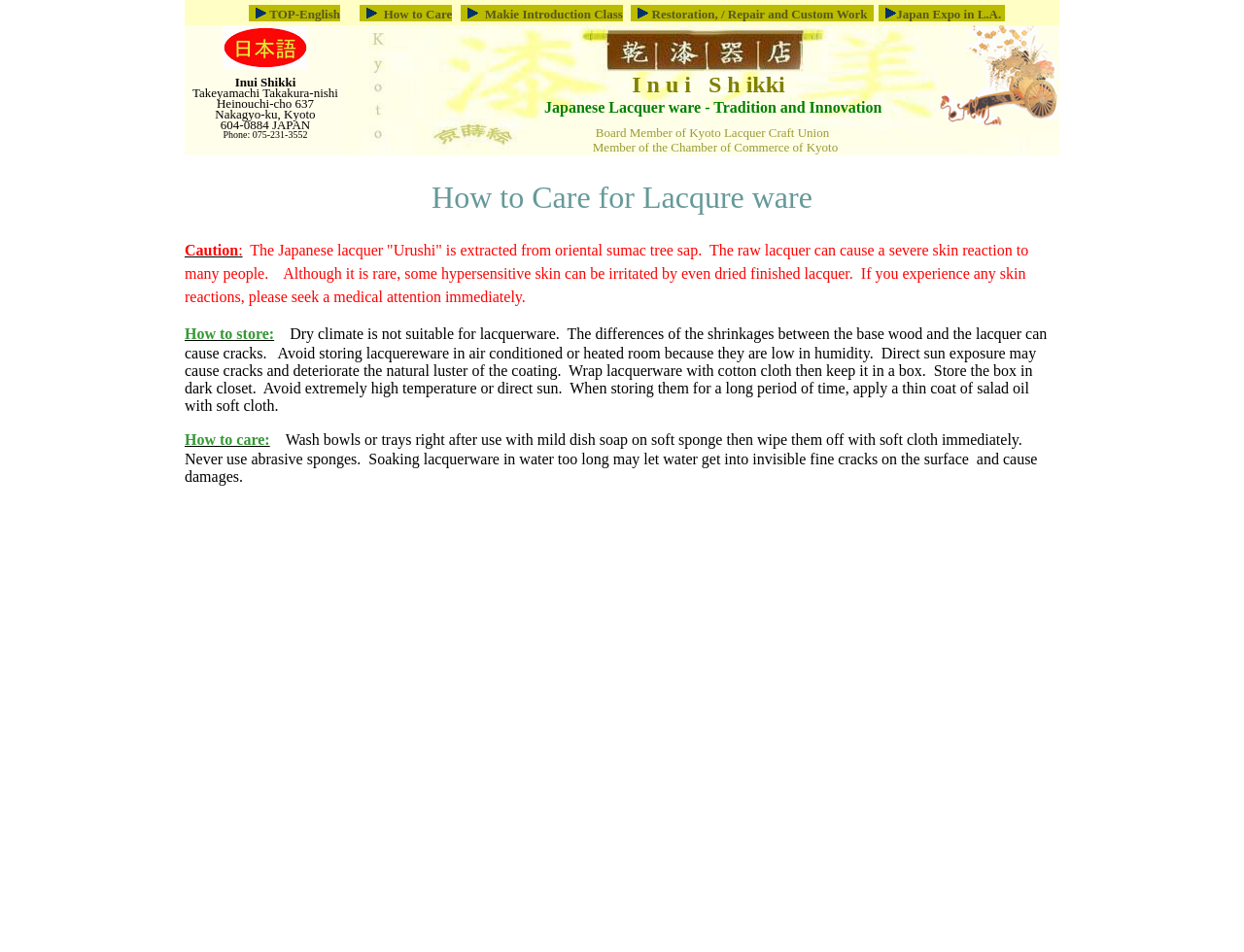Using details from the image, please answer the following question comprehensively:
What is the purpose of applying salad oil to lacquerware?

According to the 'How to Care for Lacqure ware' section on the webpage, applying a thin coat of salad oil to lacquerware when storing it for a long period of time can help protect it. This is mentioned as one of the steps to care for lacquerware.